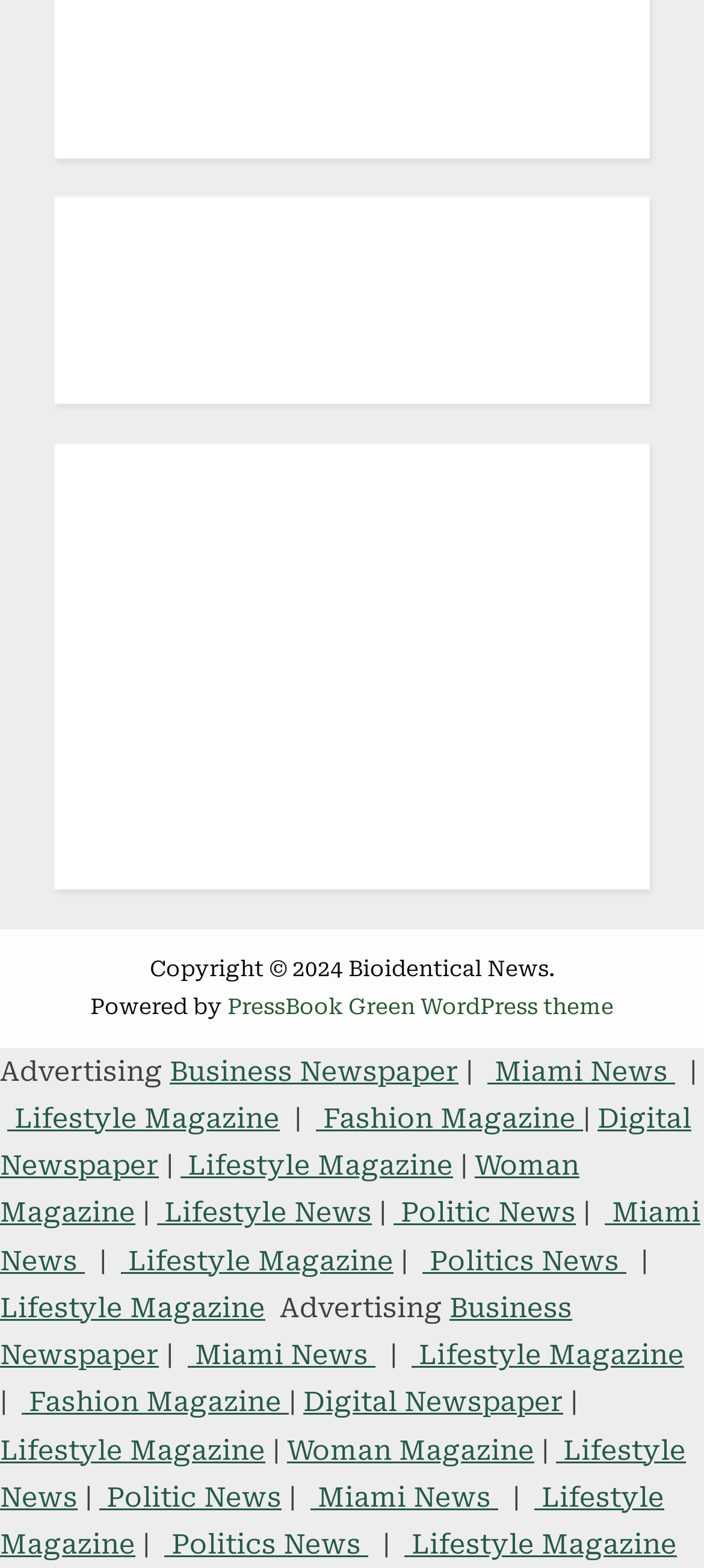Find the bounding box coordinates of the clickable region needed to perform the following instruction: "read Business Newspaper". The coordinates should be provided as four float numbers between 0 and 1, i.e., [left, top, right, bottom].

[0.241, 0.673, 0.651, 0.693]